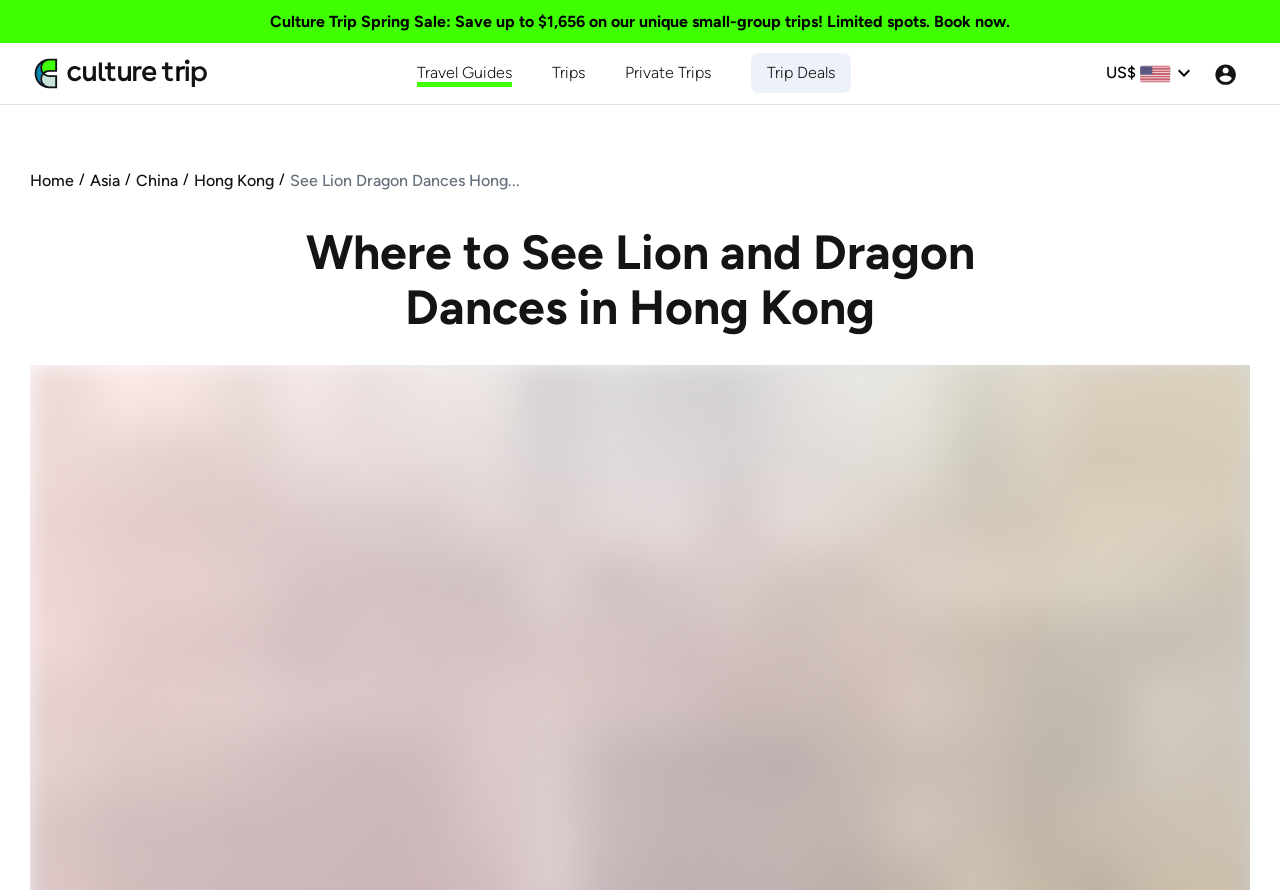Respond to the following question with a brief word or phrase:
What is the currency symbol shown on the webpage?

US$